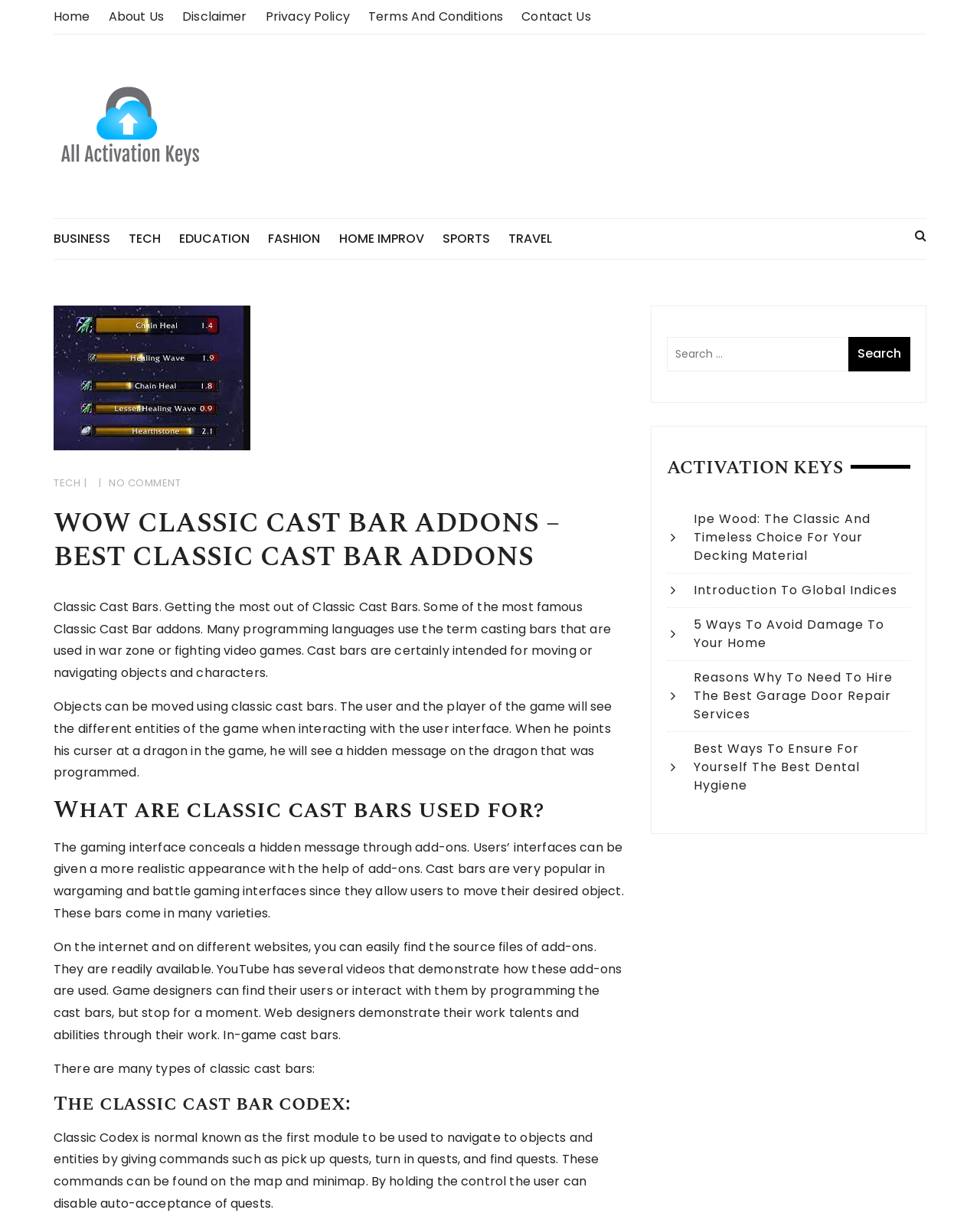Could you provide the bounding box coordinates for the portion of the screen to click to complete this instruction: "Click the 'Inquiry' link"?

None